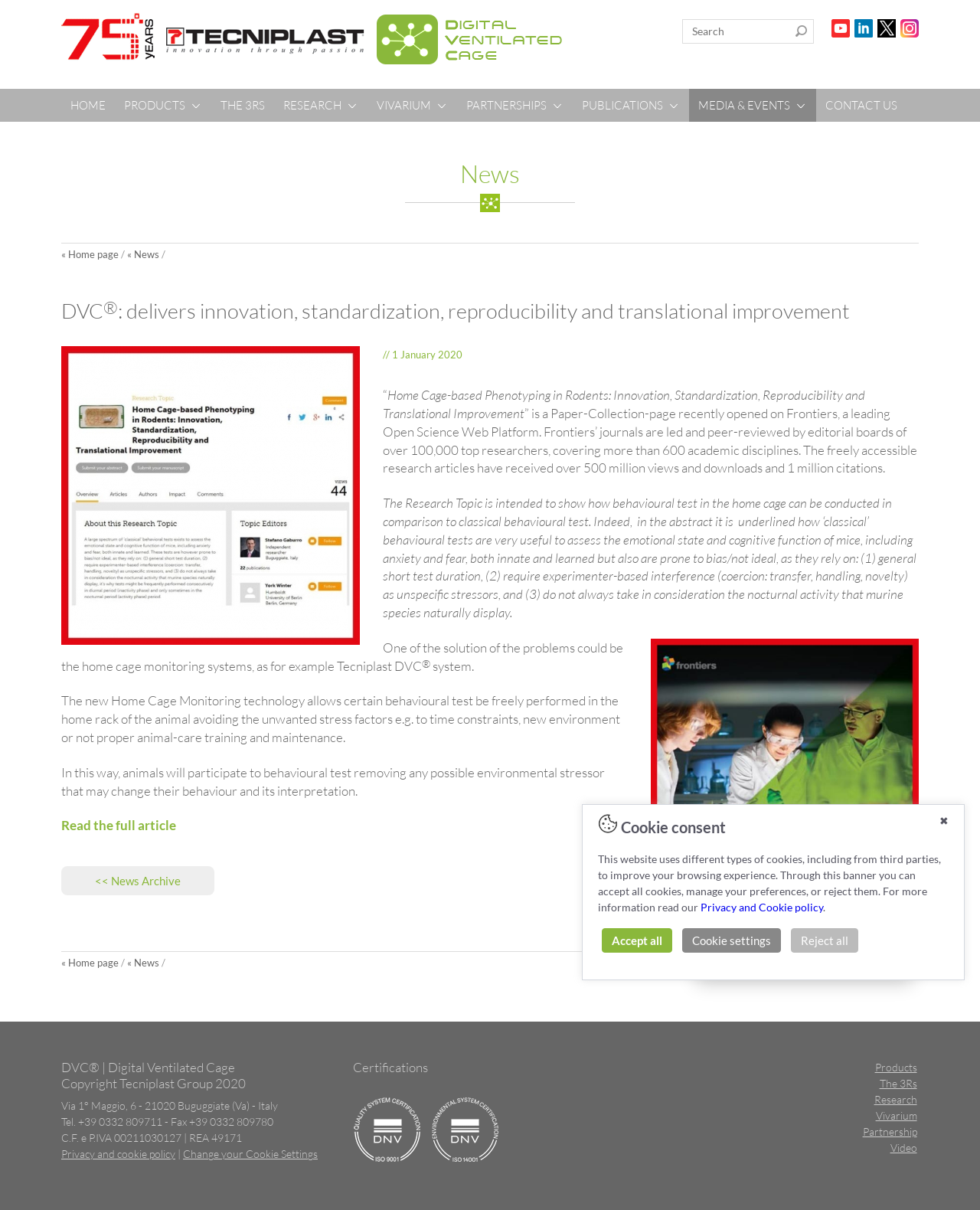Use a single word or phrase to answer this question: 
What is the location of the company?

Buguggiate, Italy